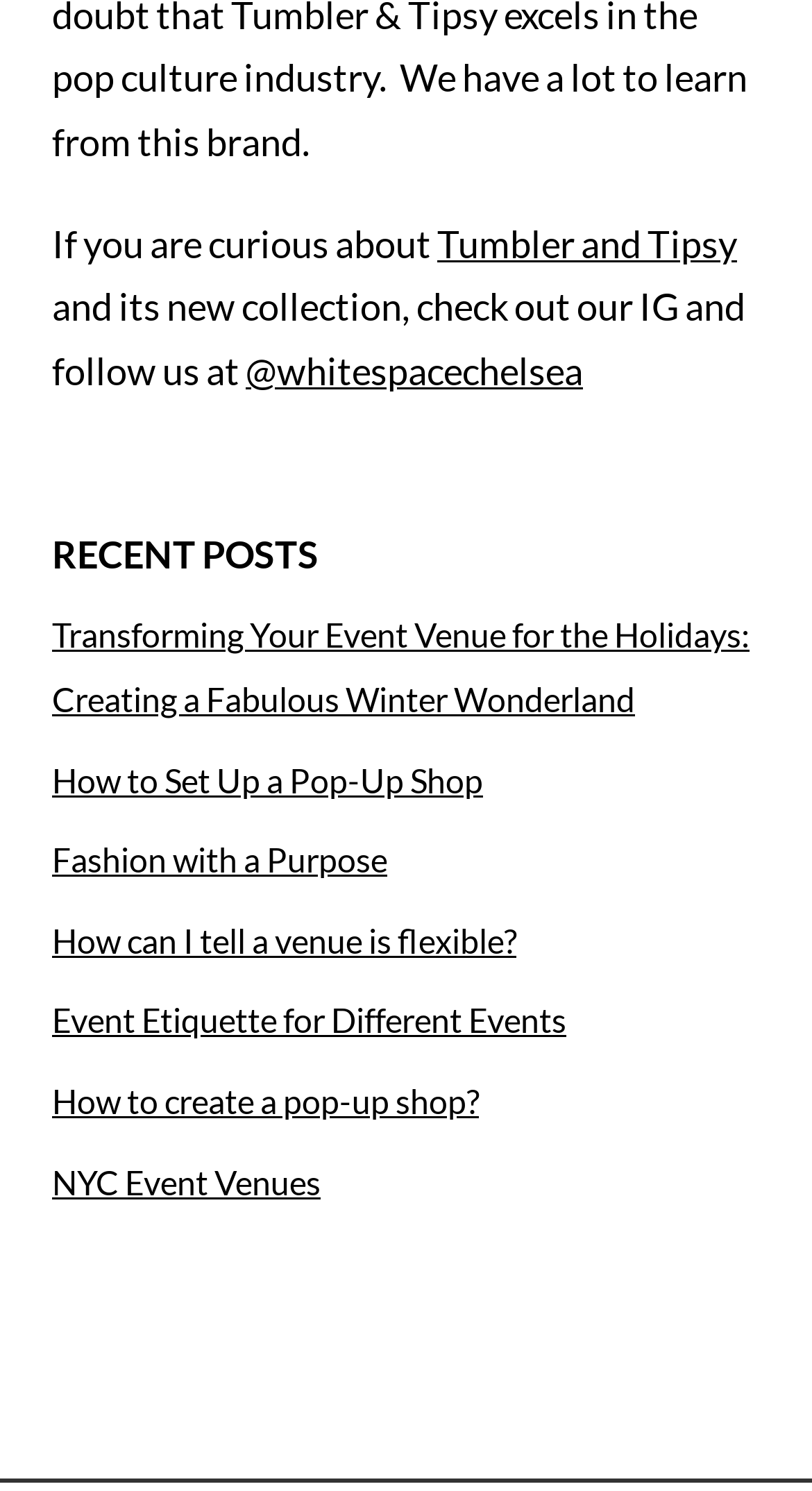Show the bounding box coordinates of the region that should be clicked to follow the instruction: "Follow @whitespacechelsea on Instagram."

[0.303, 0.233, 0.718, 0.264]